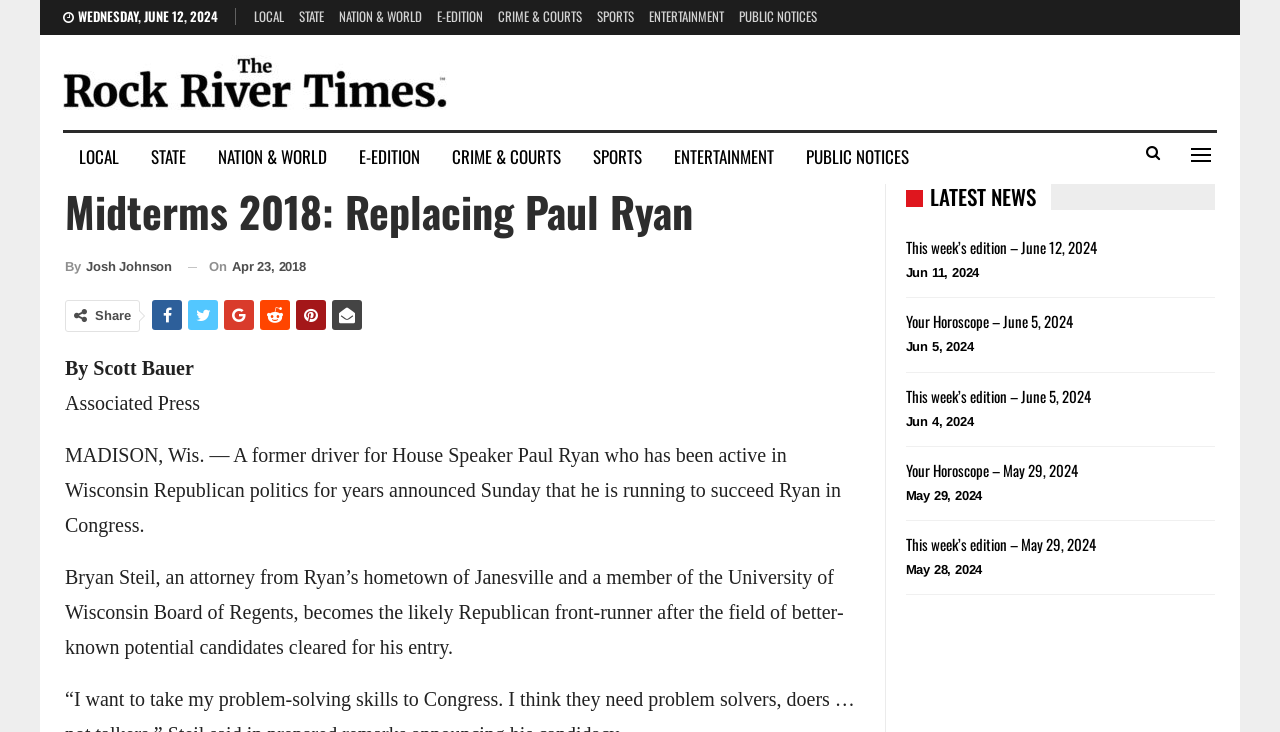Answer the question using only a single word or phrase: 
What is the name of the newspaper?

The Rock River Times